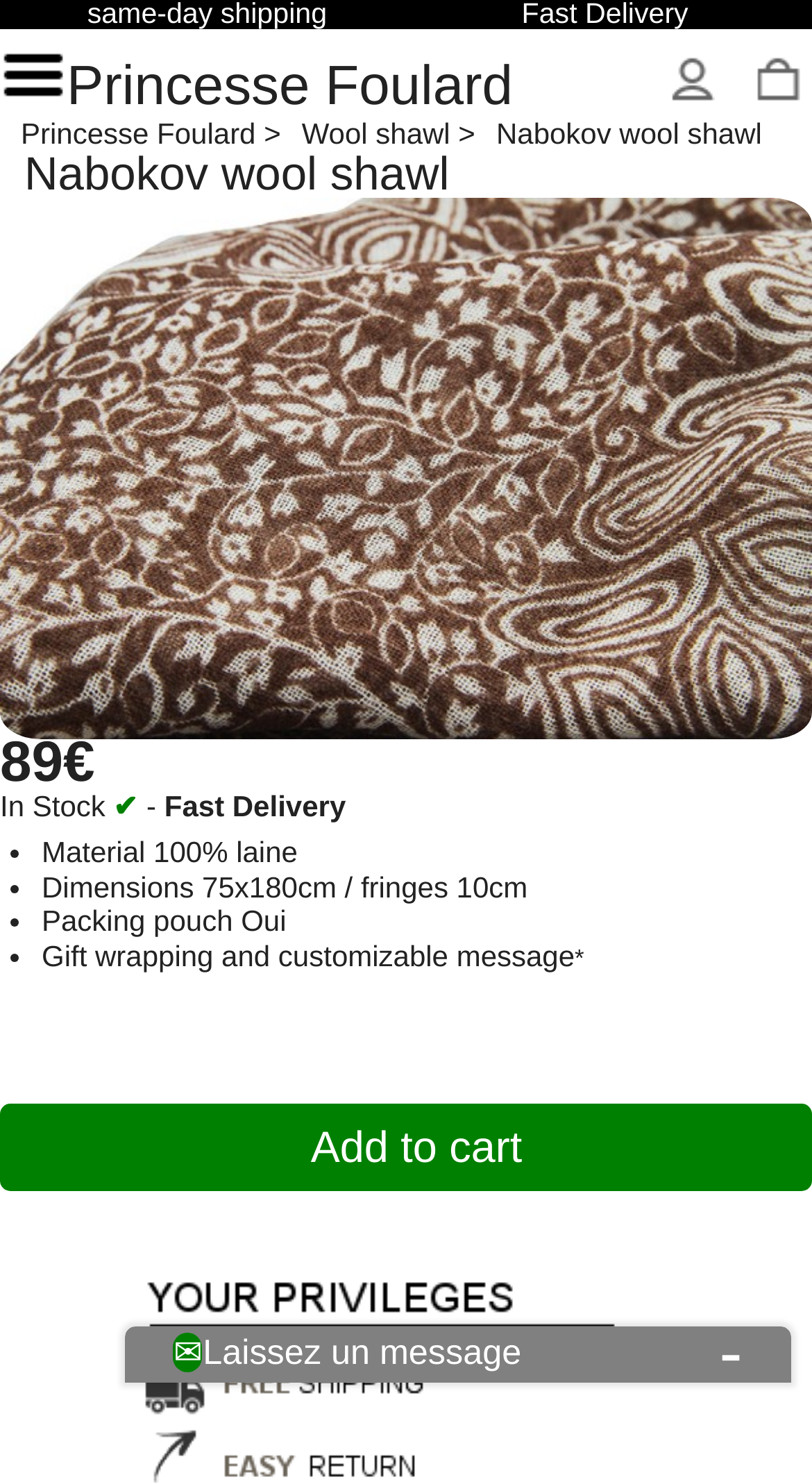Give a one-word or one-phrase response to the question: 
Is the shawl in stock?

Yes